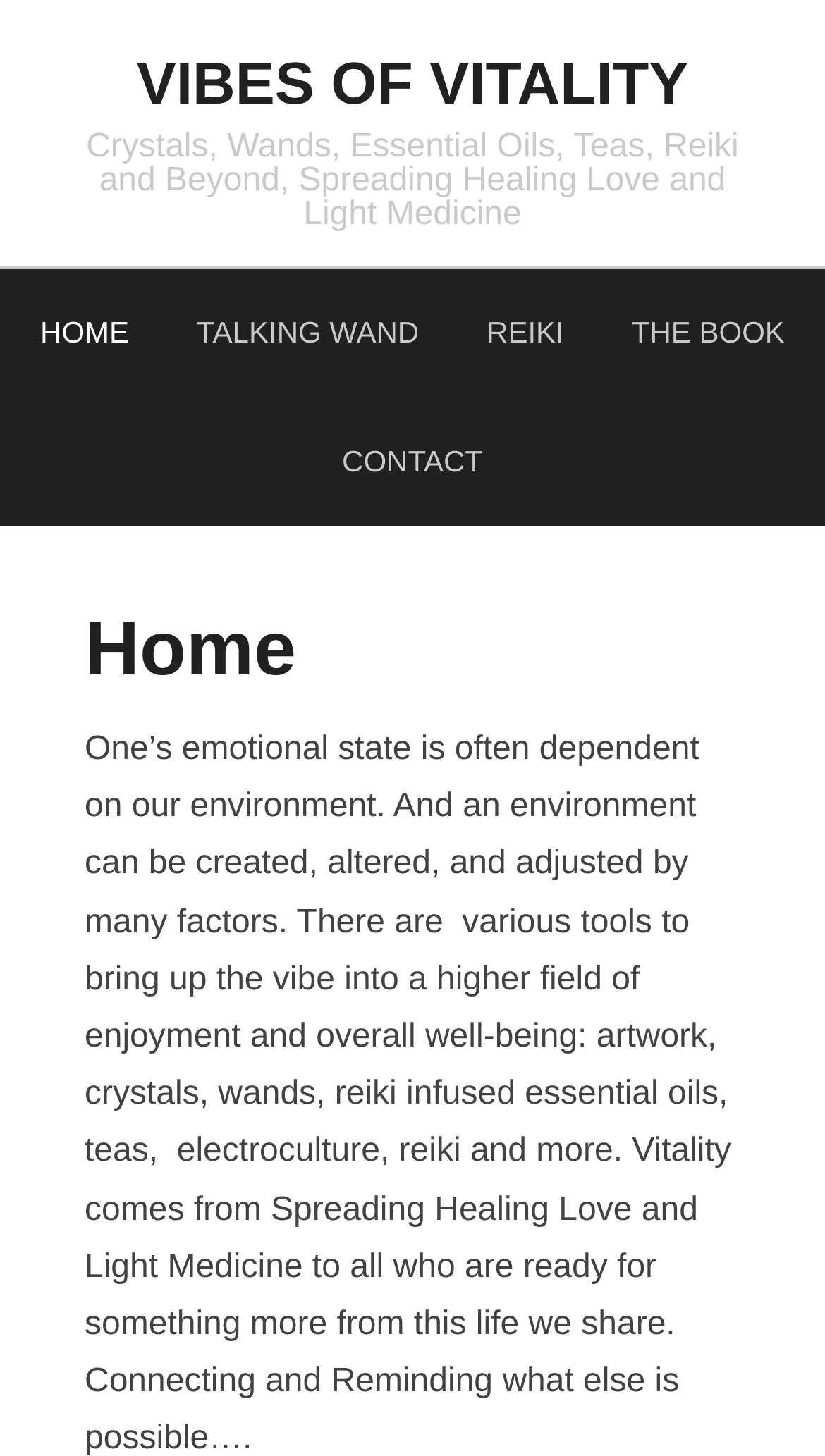Find the bounding box coordinates corresponding to the UI element with the description: "Vibes of Vitality". The coordinates should be formatted as [left, top, right, bottom], with values as floats between 0 and 1.

[0.166, 0.035, 0.834, 0.08]